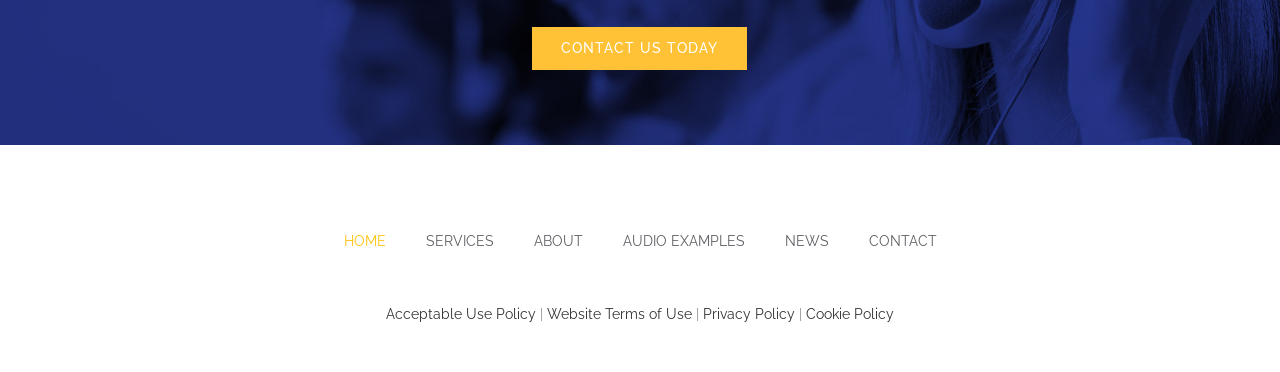Please find the bounding box coordinates of the section that needs to be clicked to achieve this instruction: "Click CONTACT US TODAY".

[0.416, 0.073, 0.584, 0.189]